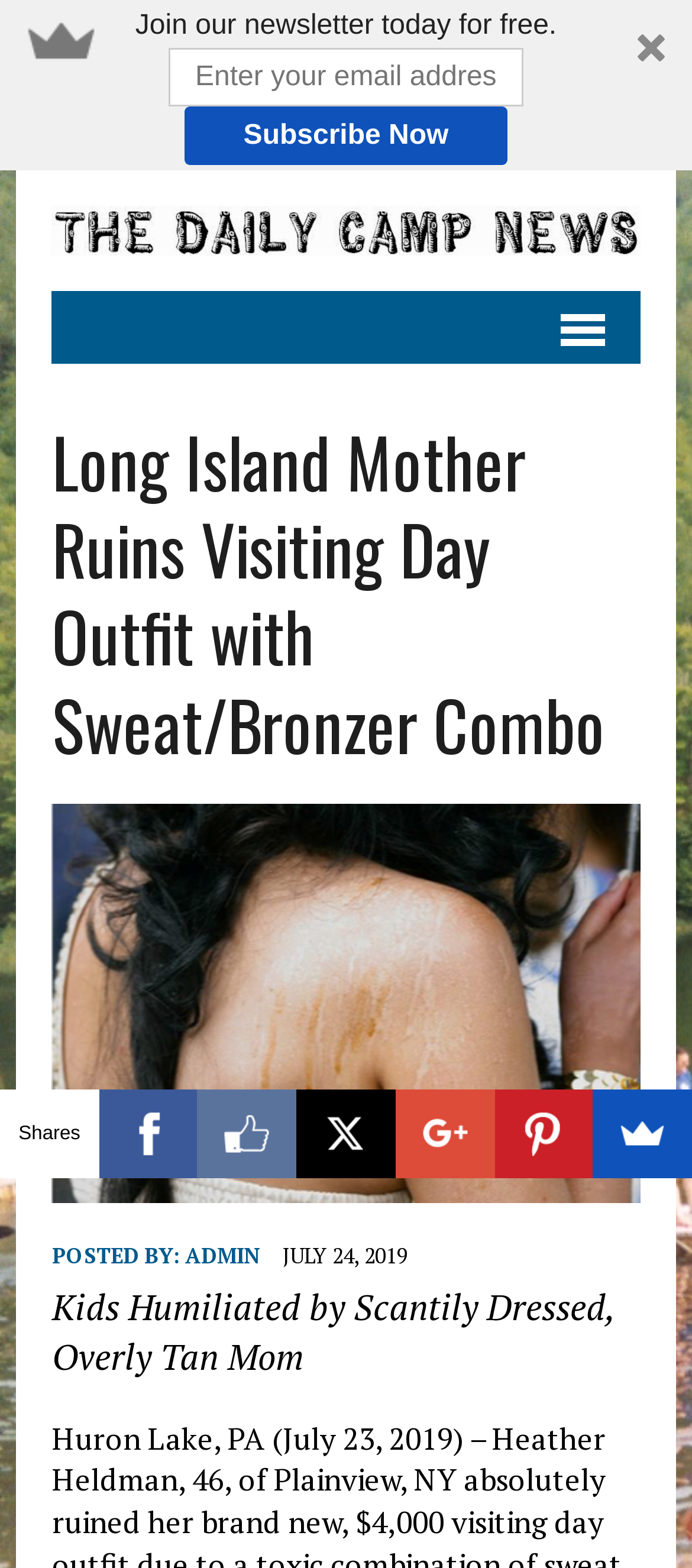What is the author of the article?
Refer to the image and offer an in-depth and detailed answer to the question.

I determined the author of the article by looking at the link element with the text 'ADMIN', which is located next to the date of the article.